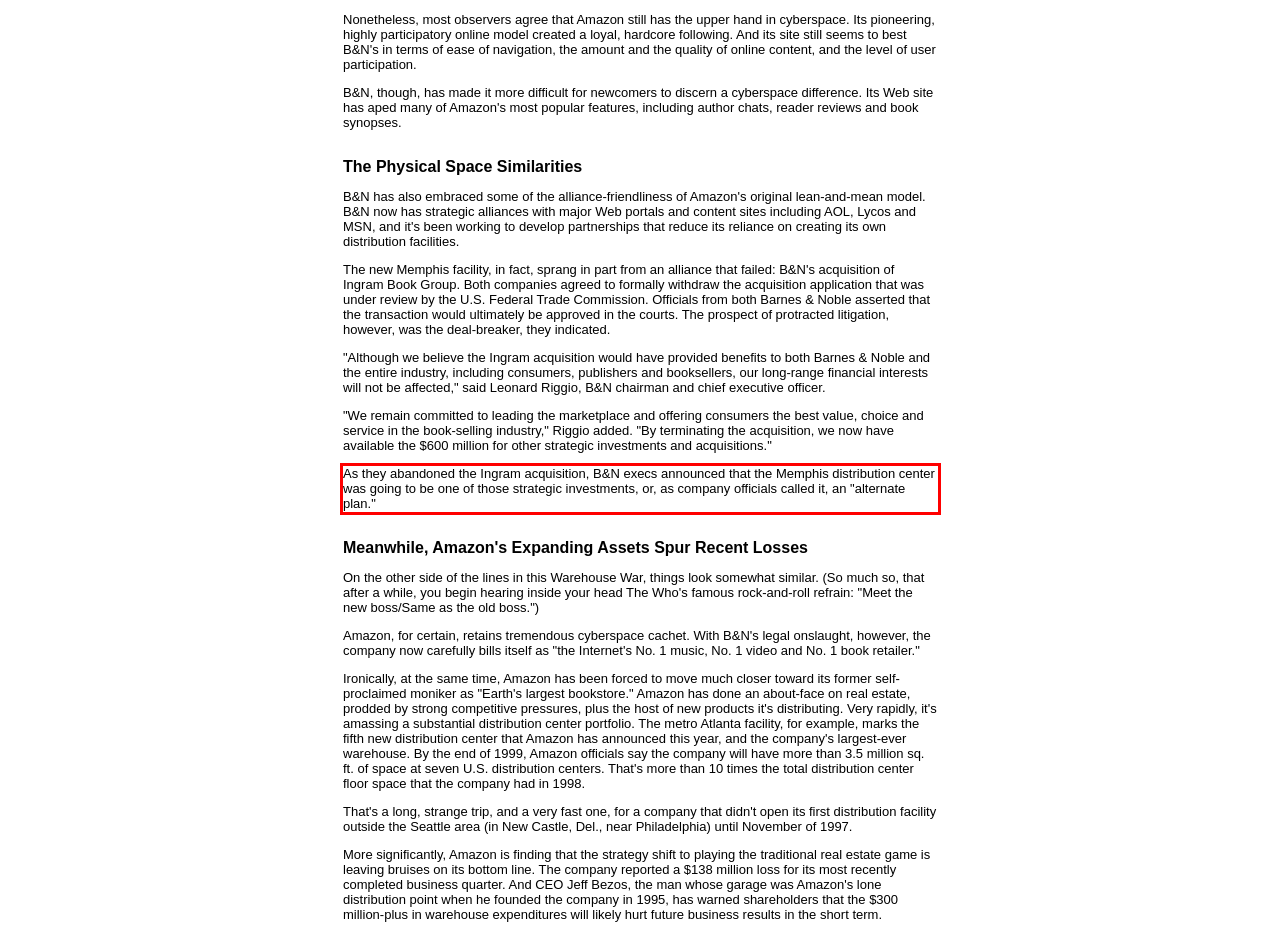In the screenshot of the webpage, find the red bounding box and perform OCR to obtain the text content restricted within this red bounding box.

As they abandoned the Ingram acquisition, B&N execs announced that the Memphis distribution center was going to be one of those strategic investments, or, as company officials called it, an "alternate plan."